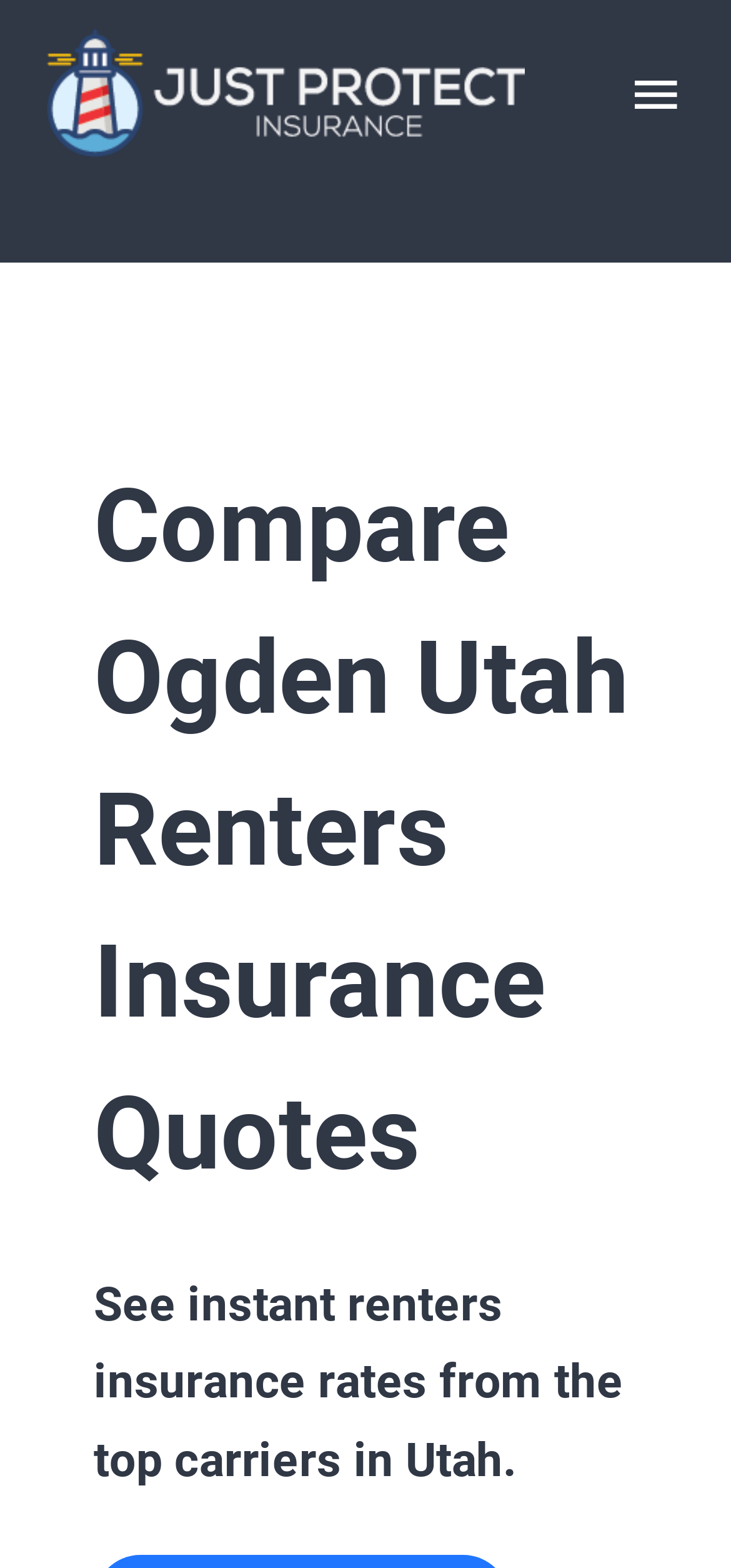Please find the bounding box for the UI component described as follows: "alt="Just Protect Insurance Logo"".

[0.064, 0.016, 0.718, 0.041]